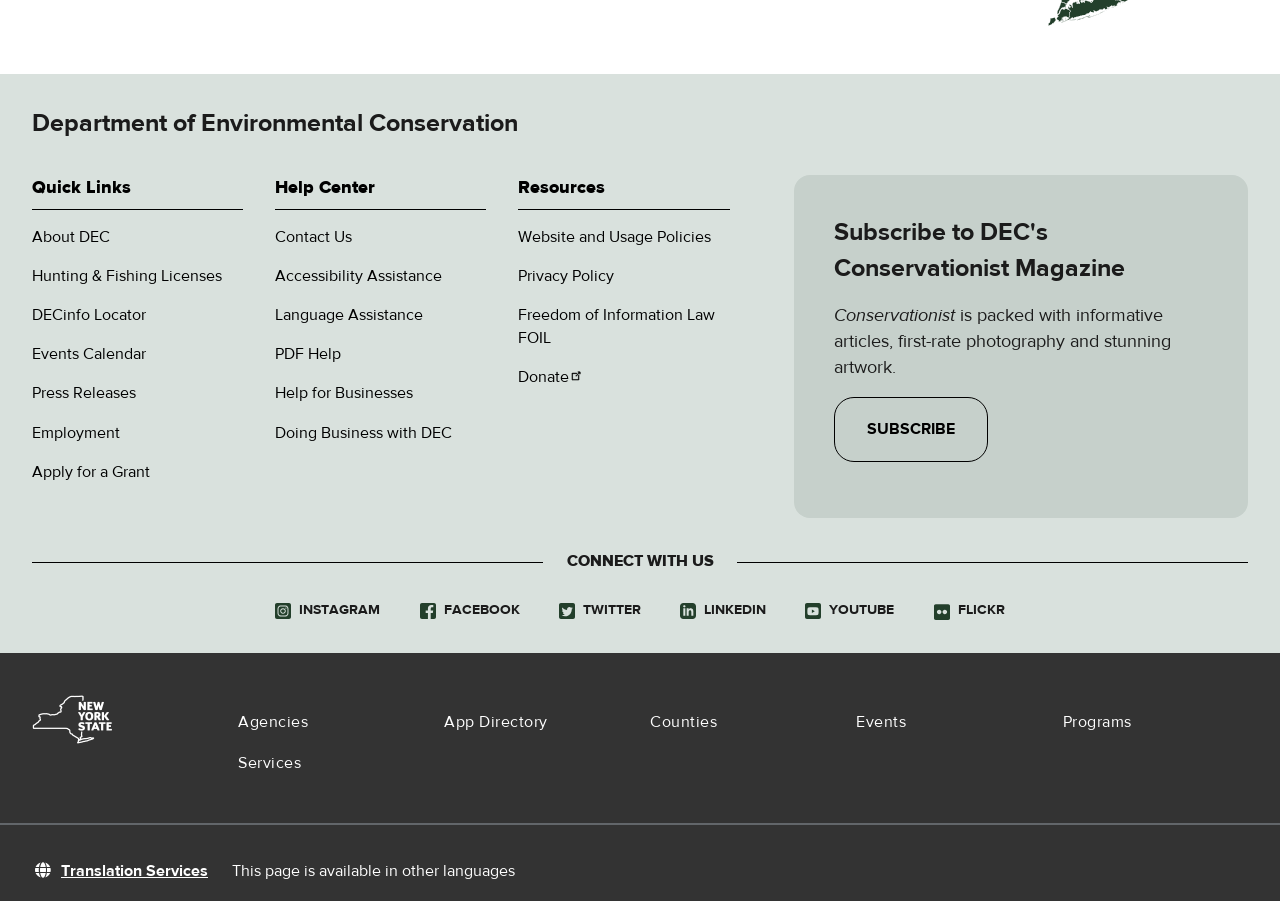What is the purpose of the 'DECinfo Locator' link?
Using the image as a reference, give a one-word or short phrase answer.

To locate DEC information